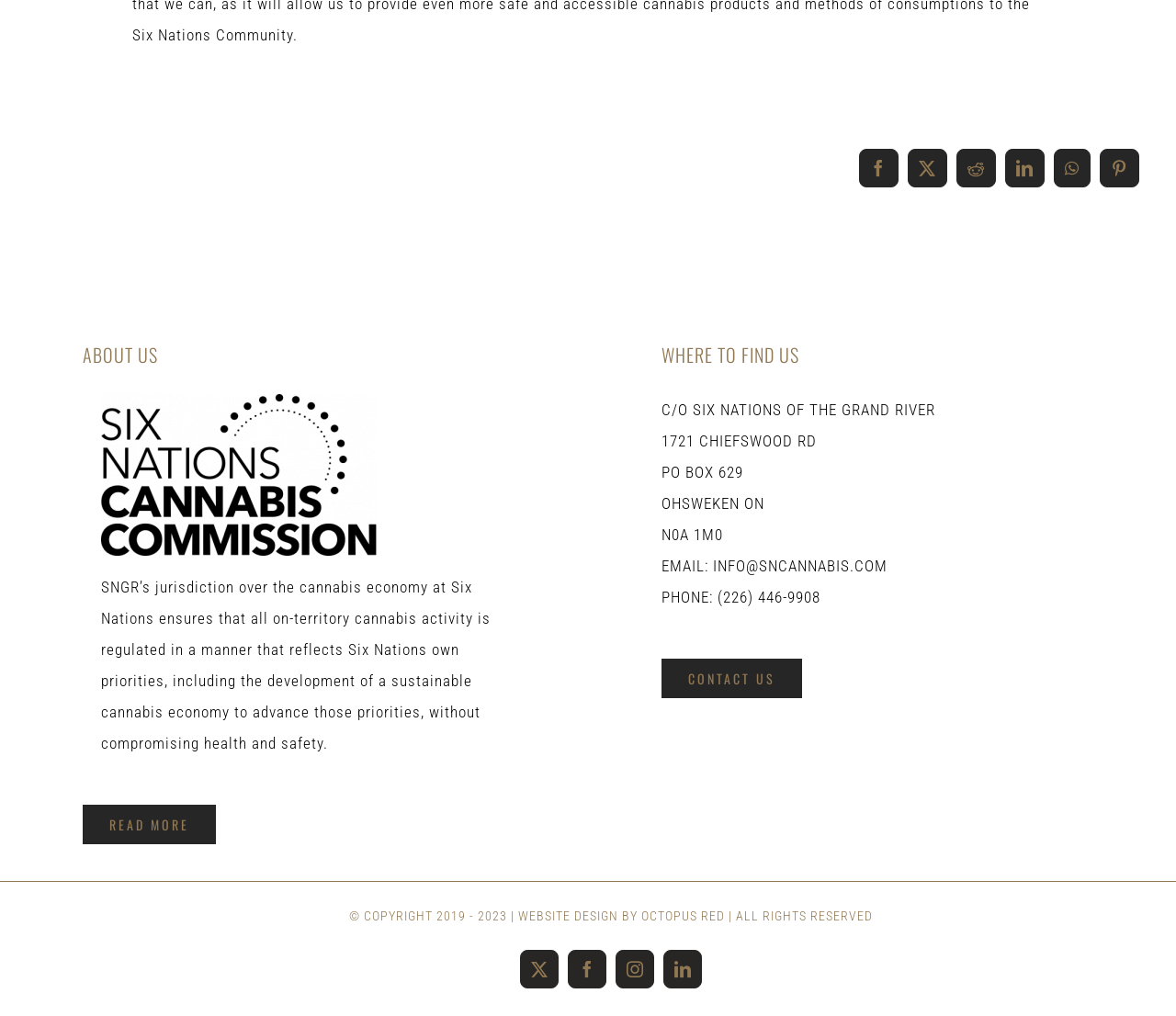What is the phone number to contact SNCannabis?
Your answer should be a single word or phrase derived from the screenshot.

(226) 446-9908